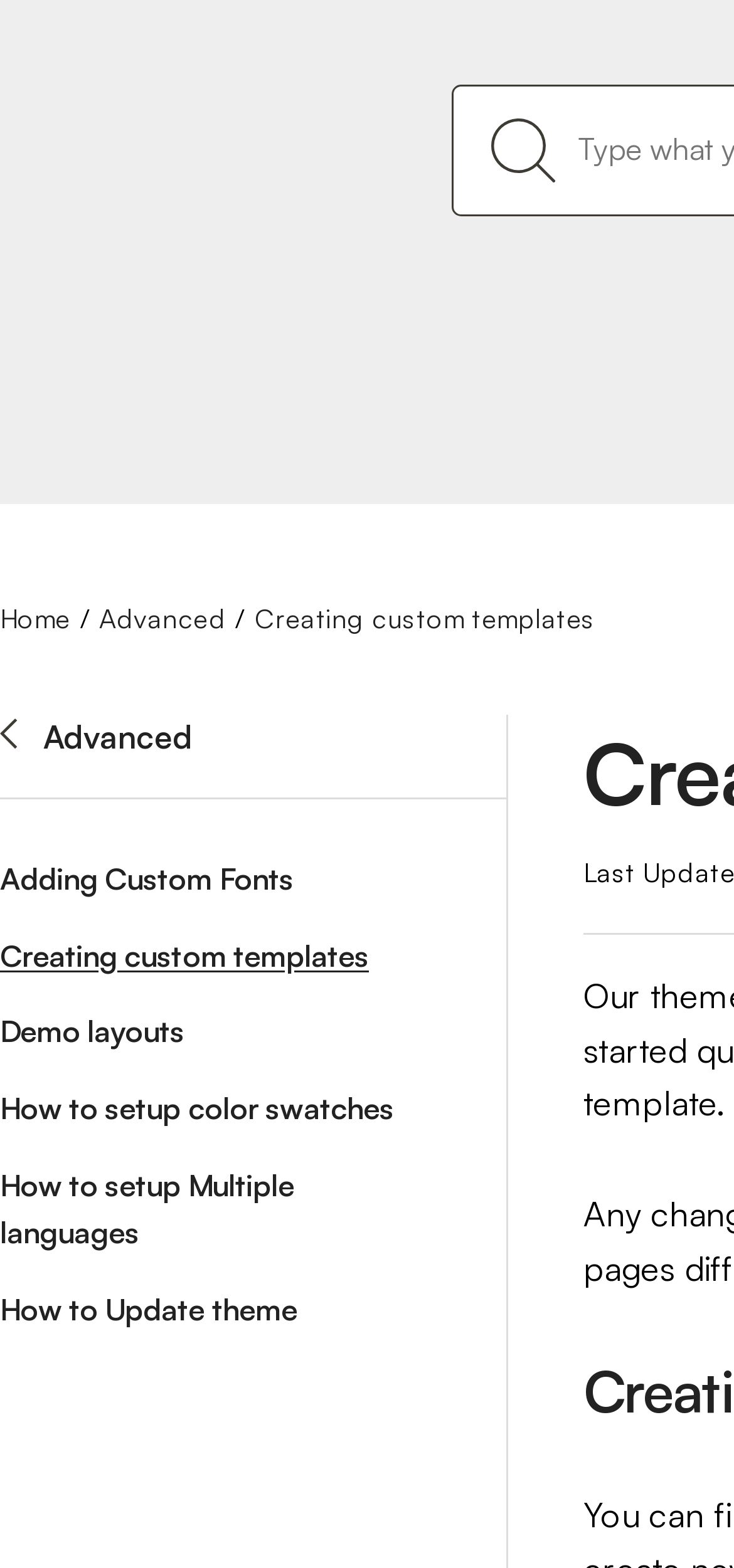Given the description: "How to setup color swatches", determine the bounding box coordinates of the UI element. The coordinates should be formatted as four float numbers between 0 and 1, [left, top, right, bottom].

[0.0, 0.694, 0.537, 0.718]